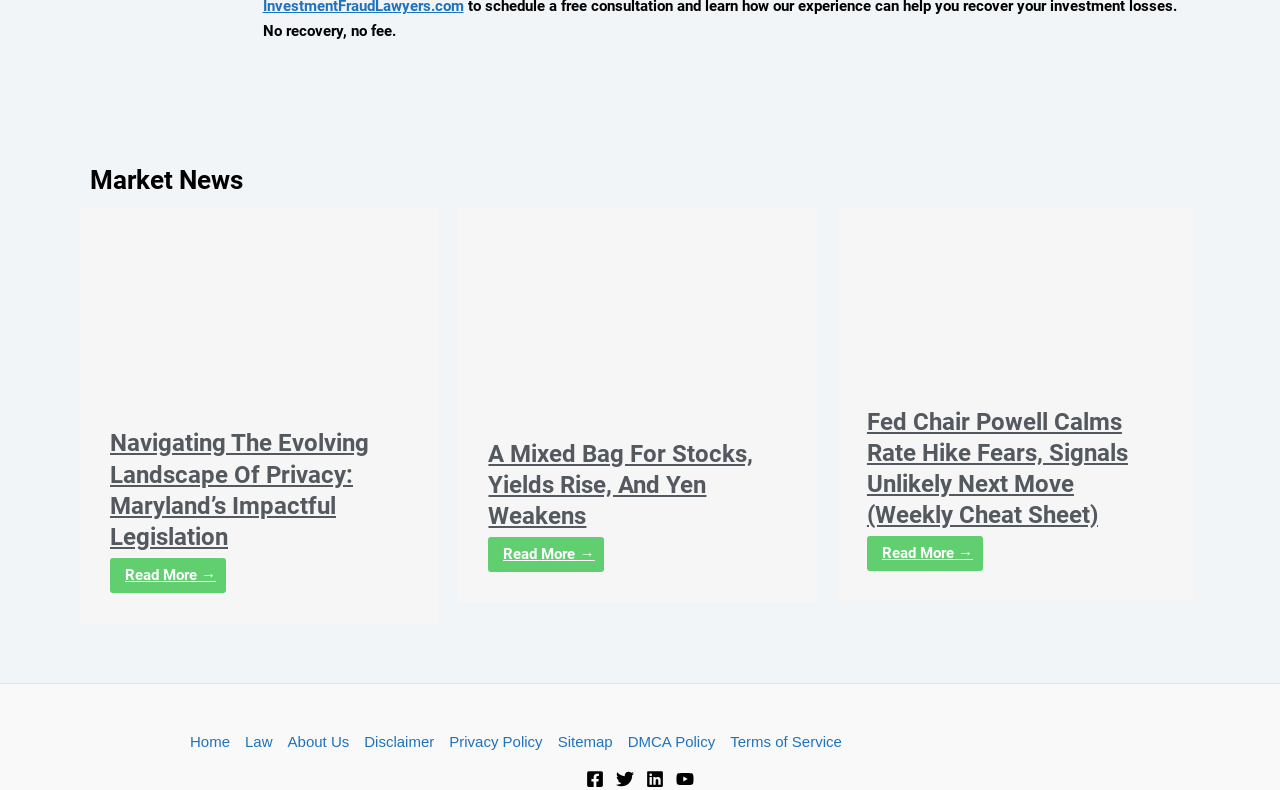How many 'Read More →' links are there?
Give a thorough and detailed response to the question.

I counted the number of 'Read More →' links and found three of them, each corresponding to a news article.